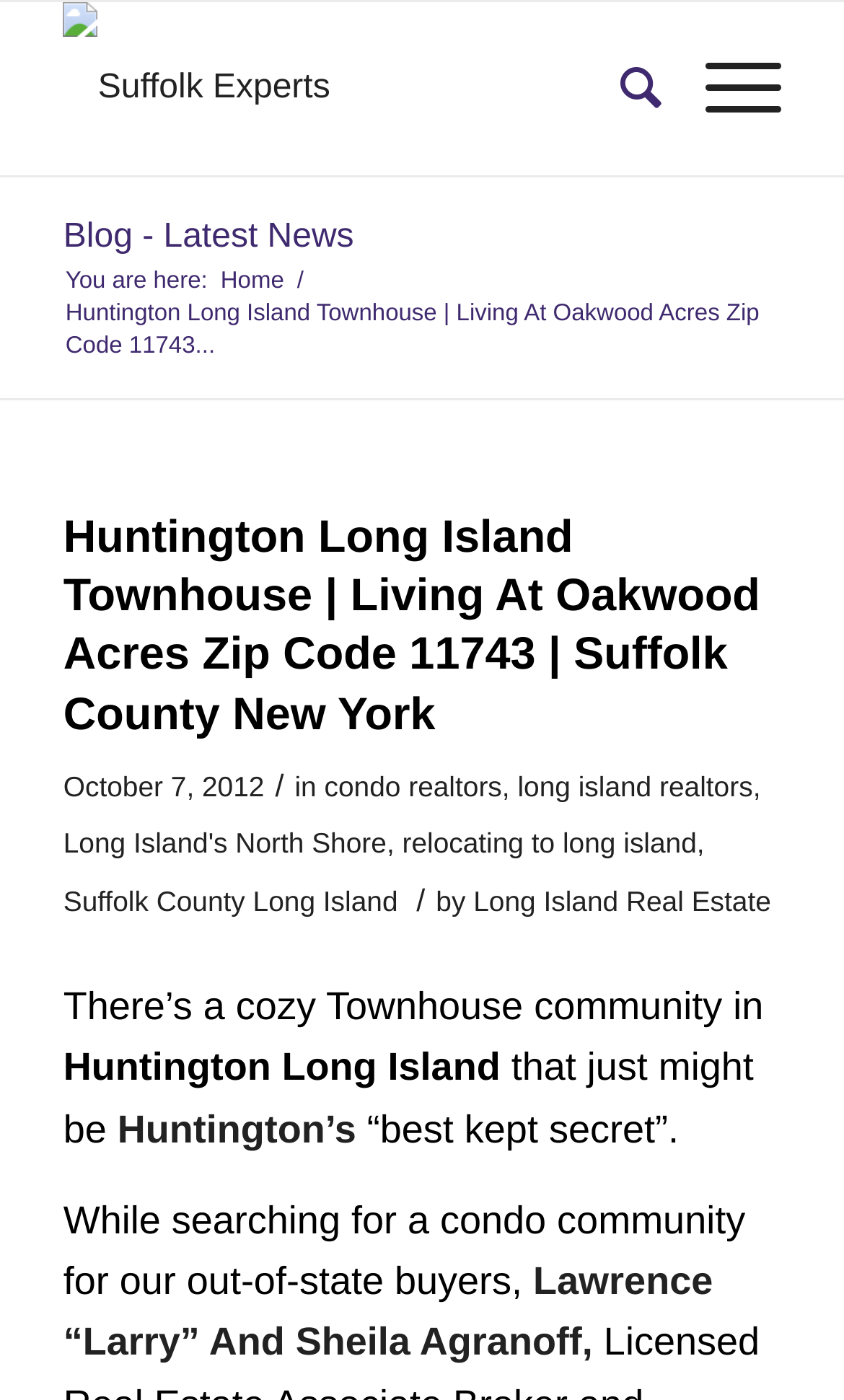Answer succinctly with a single word or phrase:
Who are the authors of the article?

Lawrence 'Larry' And Sheila Agranoff